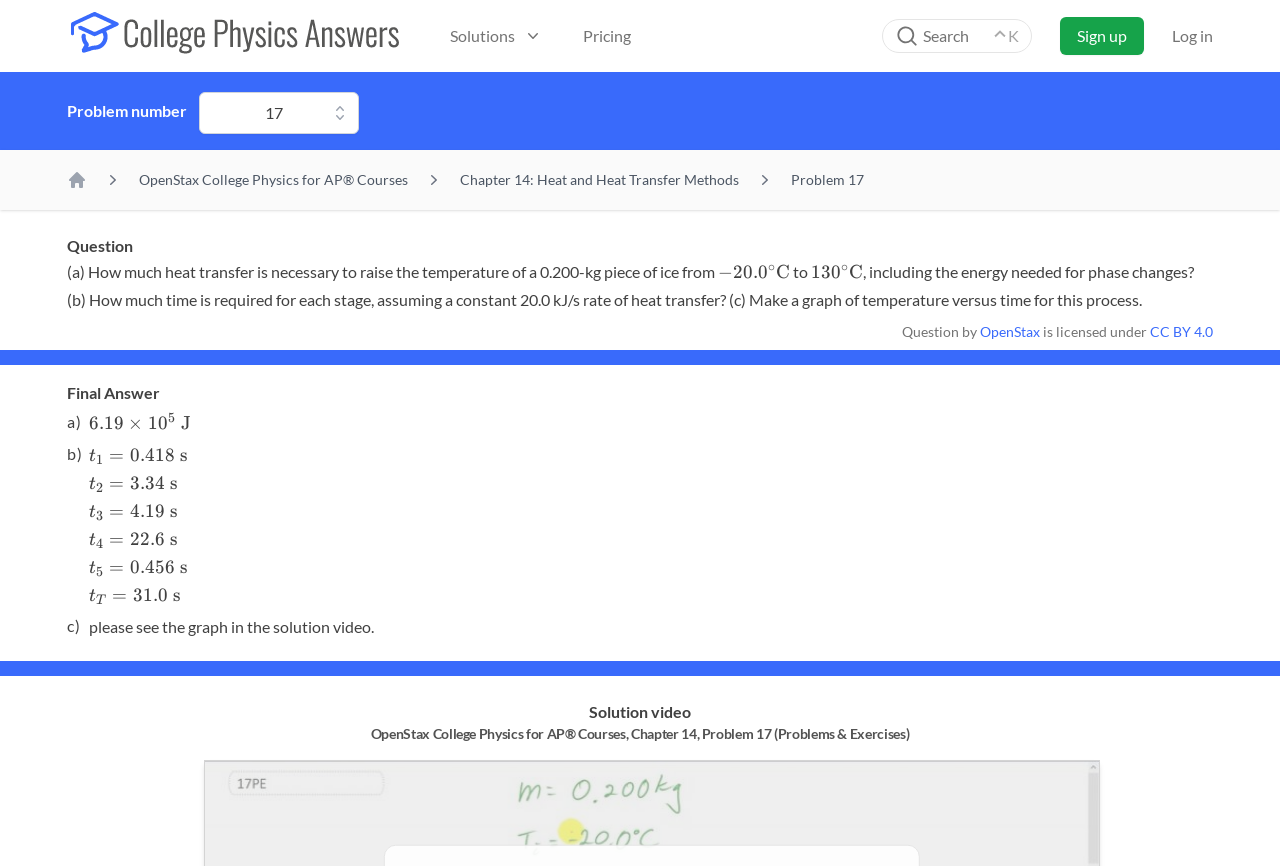Respond to the question below with a single word or phrase:
What is the rate of heat transfer?

20.0 kJ/s